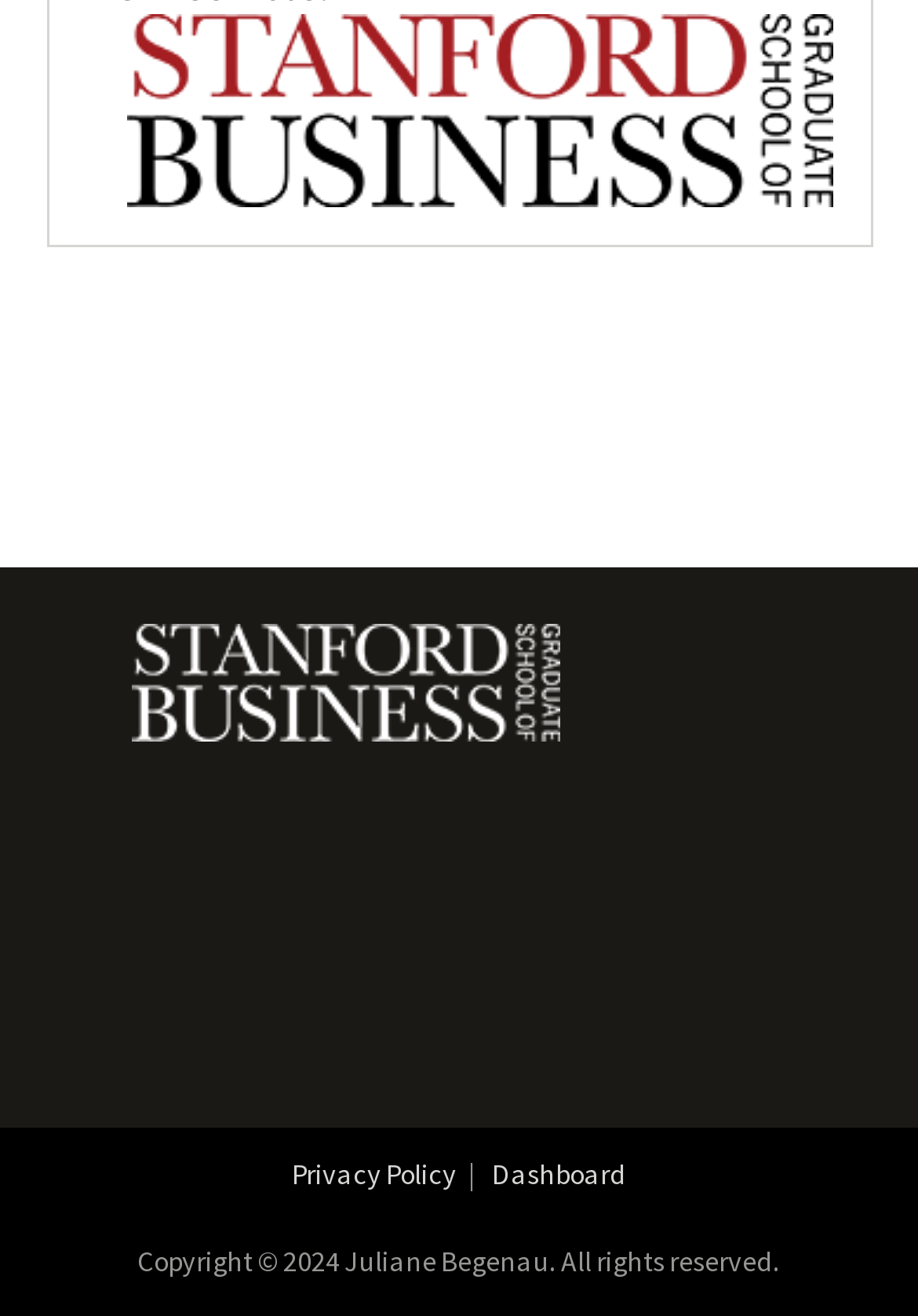Find the bounding box coordinates for the HTML element described as: "Privacy Policy". The coordinates should consist of four float values between 0 and 1, i.e., [left, top, right, bottom].

None